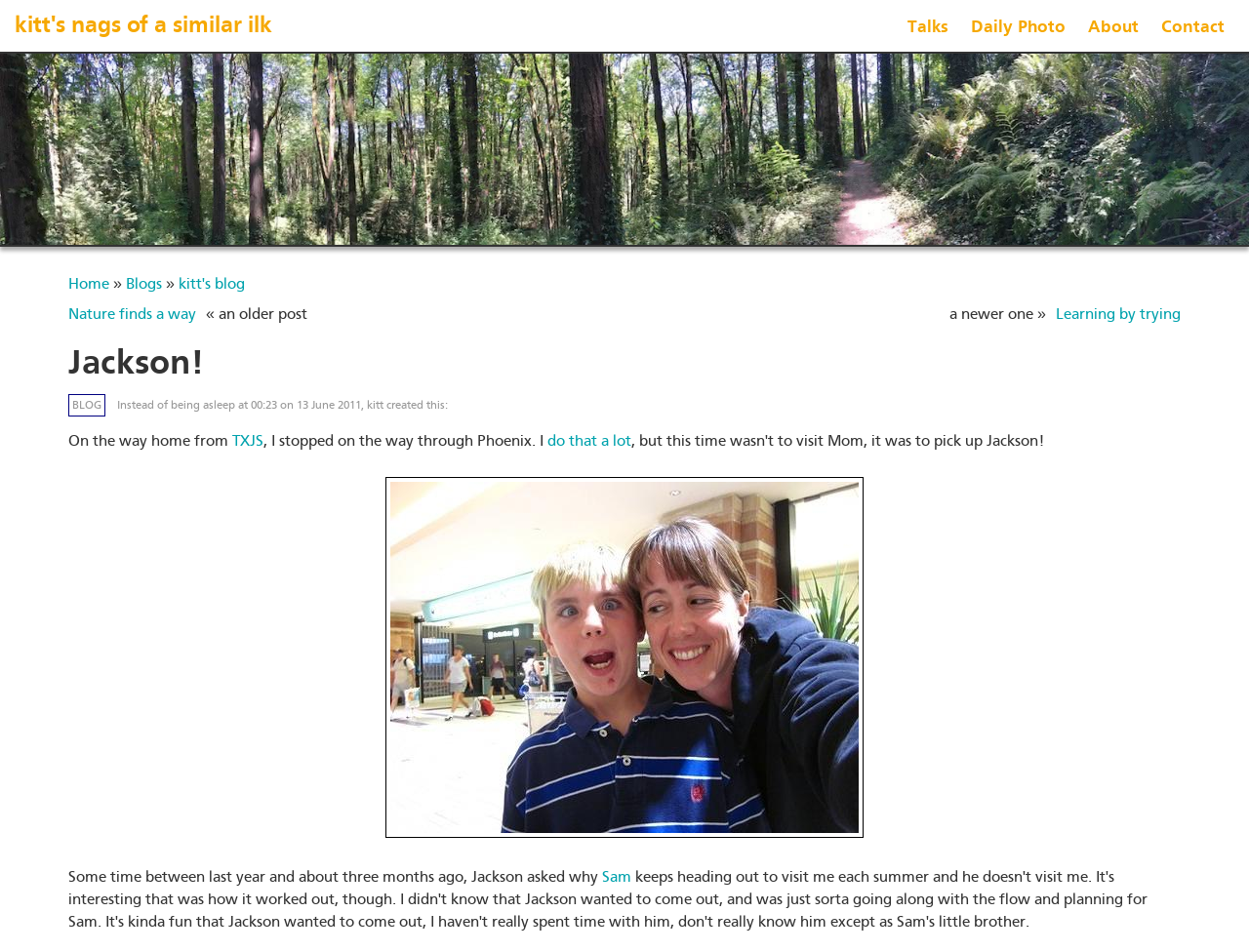Determine the bounding box coordinates for the clickable element to execute this instruction: "visit about page". Provide the coordinates as four float numbers between 0 and 1, i.e., [left, top, right, bottom].

[0.867, 0.003, 0.913, 0.054]